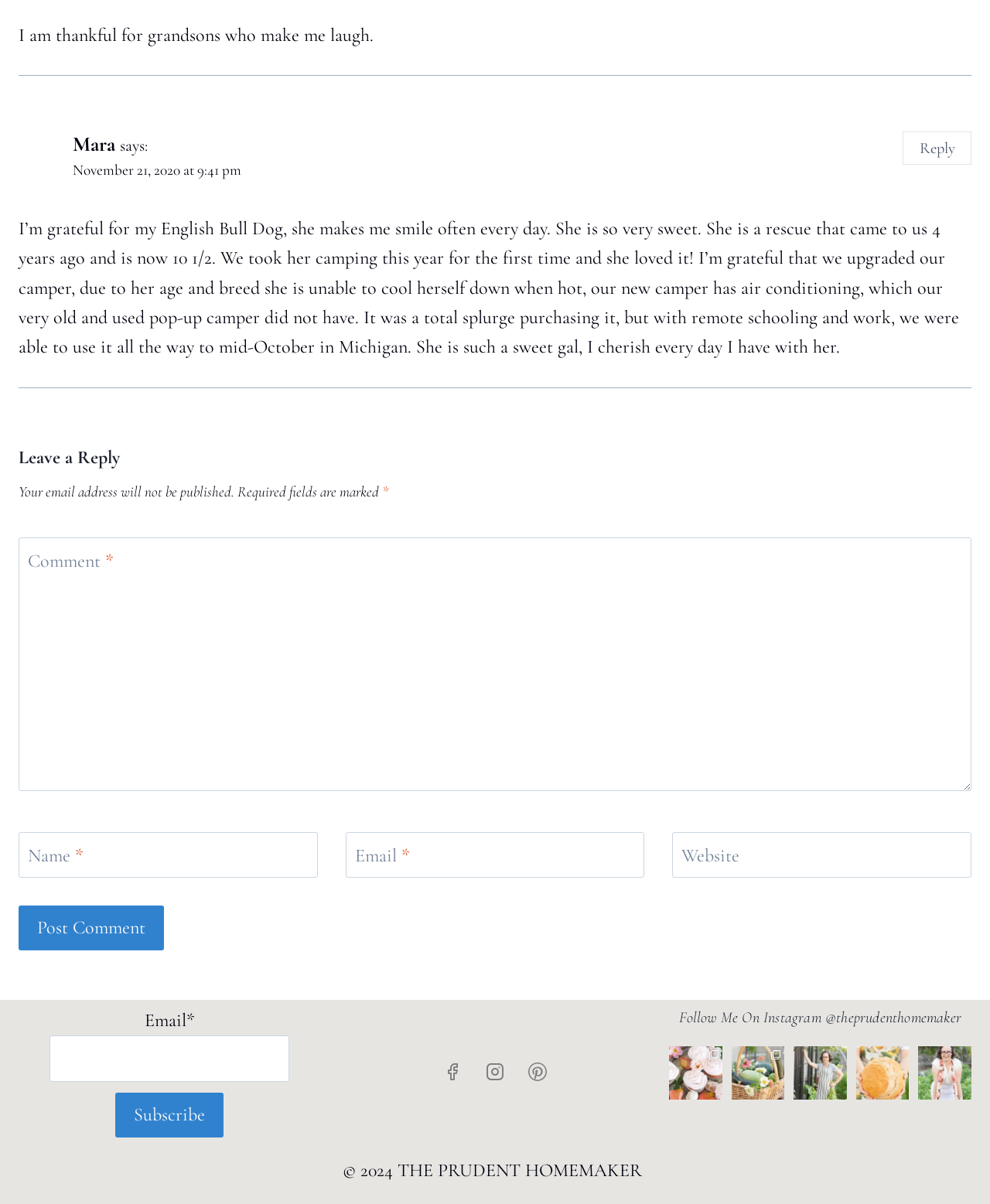Find the bounding box coordinates of the UI element according to this description: "parent_node: Website aria-label="Website" name="url" placeholder="https://www.example.com"".

[0.679, 0.691, 0.981, 0.729]